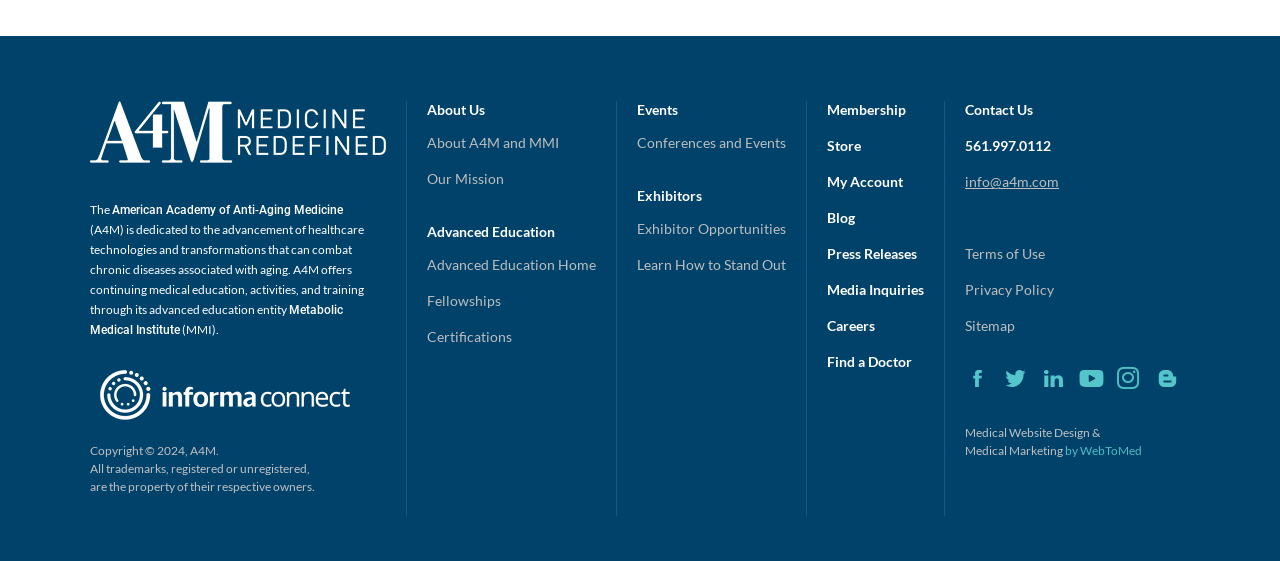Please identify the bounding box coordinates of the element I should click to complete this instruction: 'Click About Us'. The coordinates should be given as four float numbers between 0 and 1, like this: [left, top, right, bottom].

[0.334, 0.18, 0.379, 0.211]